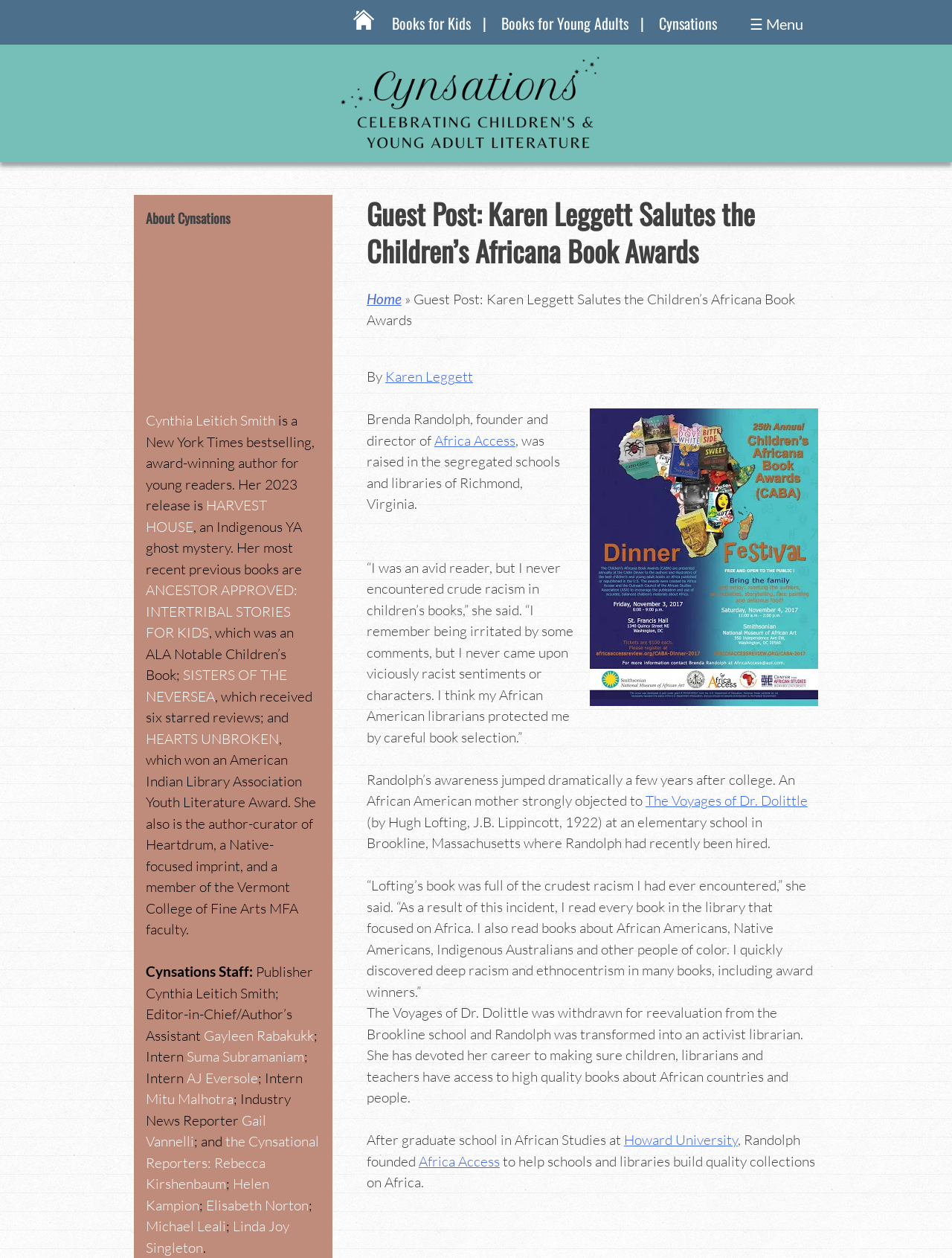Specify the bounding box coordinates of the area that needs to be clicked to achieve the following instruction: "Learn about Cynthia Leitich Smith's book HARVEST HOUSE".

[0.153, 0.395, 0.28, 0.426]